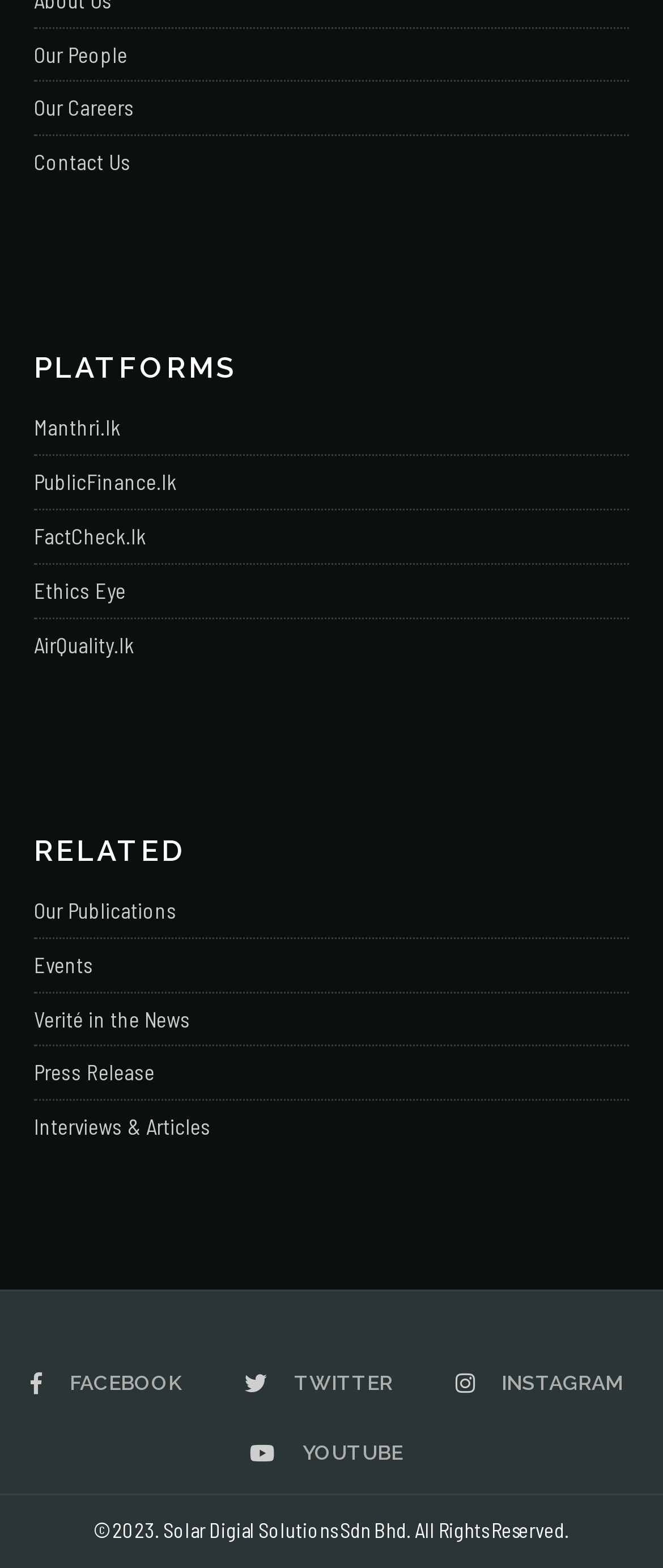How many links are present under the 'PLATFORMS' heading?
Answer the question based on the image using a single word or a brief phrase.

5